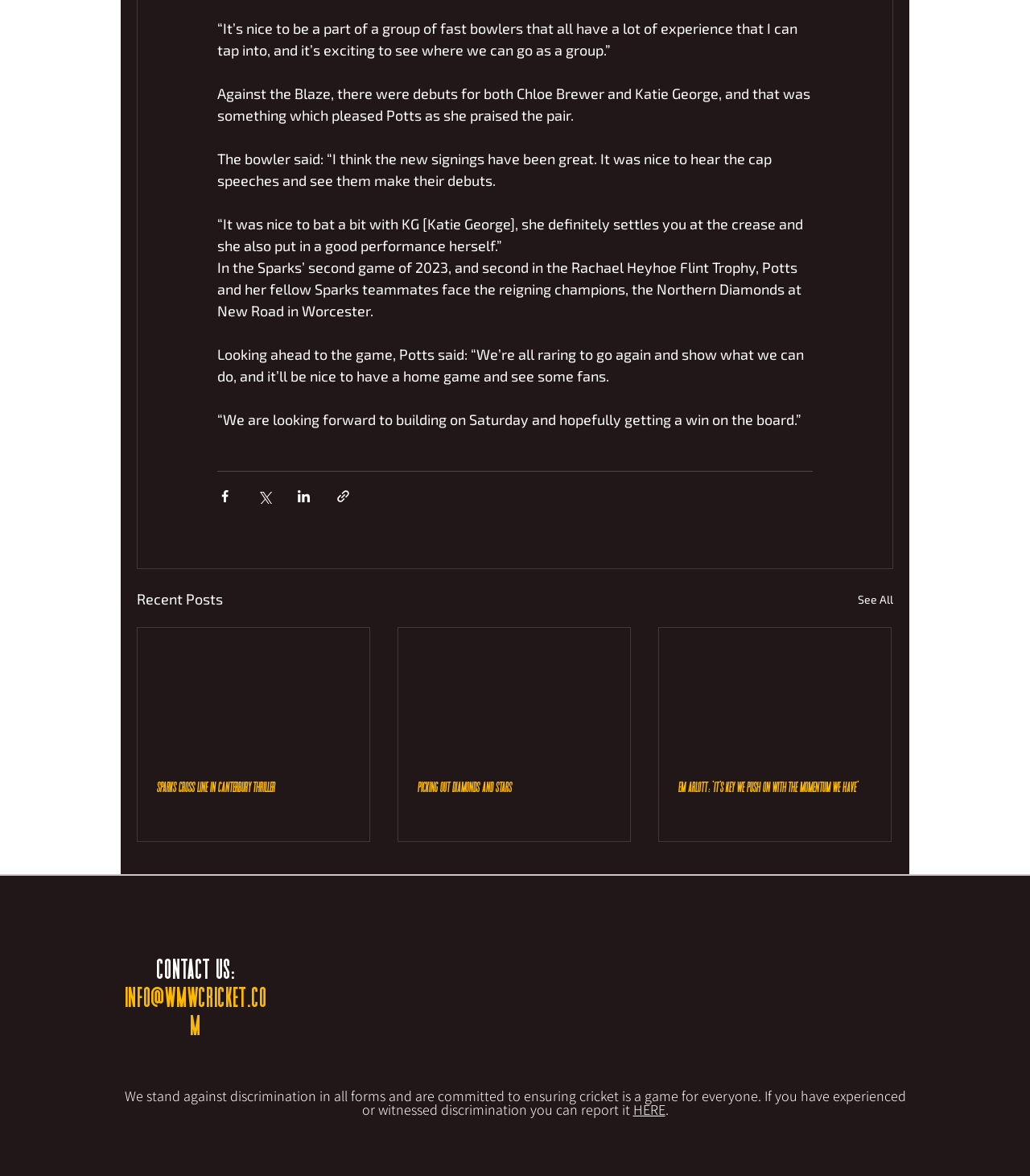Please indicate the bounding box coordinates of the element's region to be clicked to achieve the instruction: "Report discrimination". Provide the coordinates as four float numbers between 0 and 1, i.e., [left, top, right, bottom].

[0.614, 0.936, 0.646, 0.952]